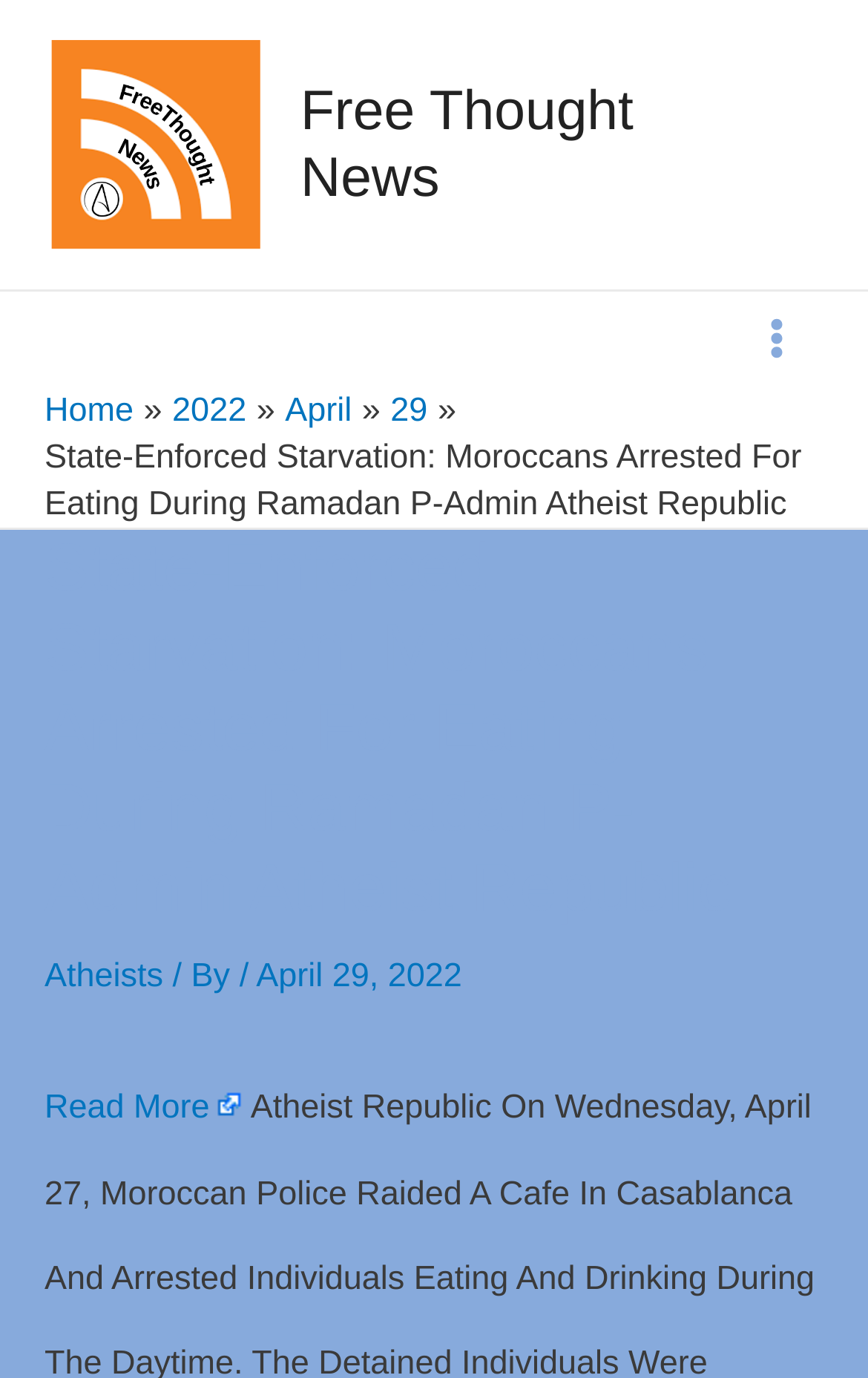Can you find the bounding box coordinates for the element that needs to be clicked to execute this instruction: "Go to the Home page"? The coordinates should be given as four float numbers between 0 and 1, i.e., [left, top, right, bottom].

[0.051, 0.284, 0.154, 0.311]